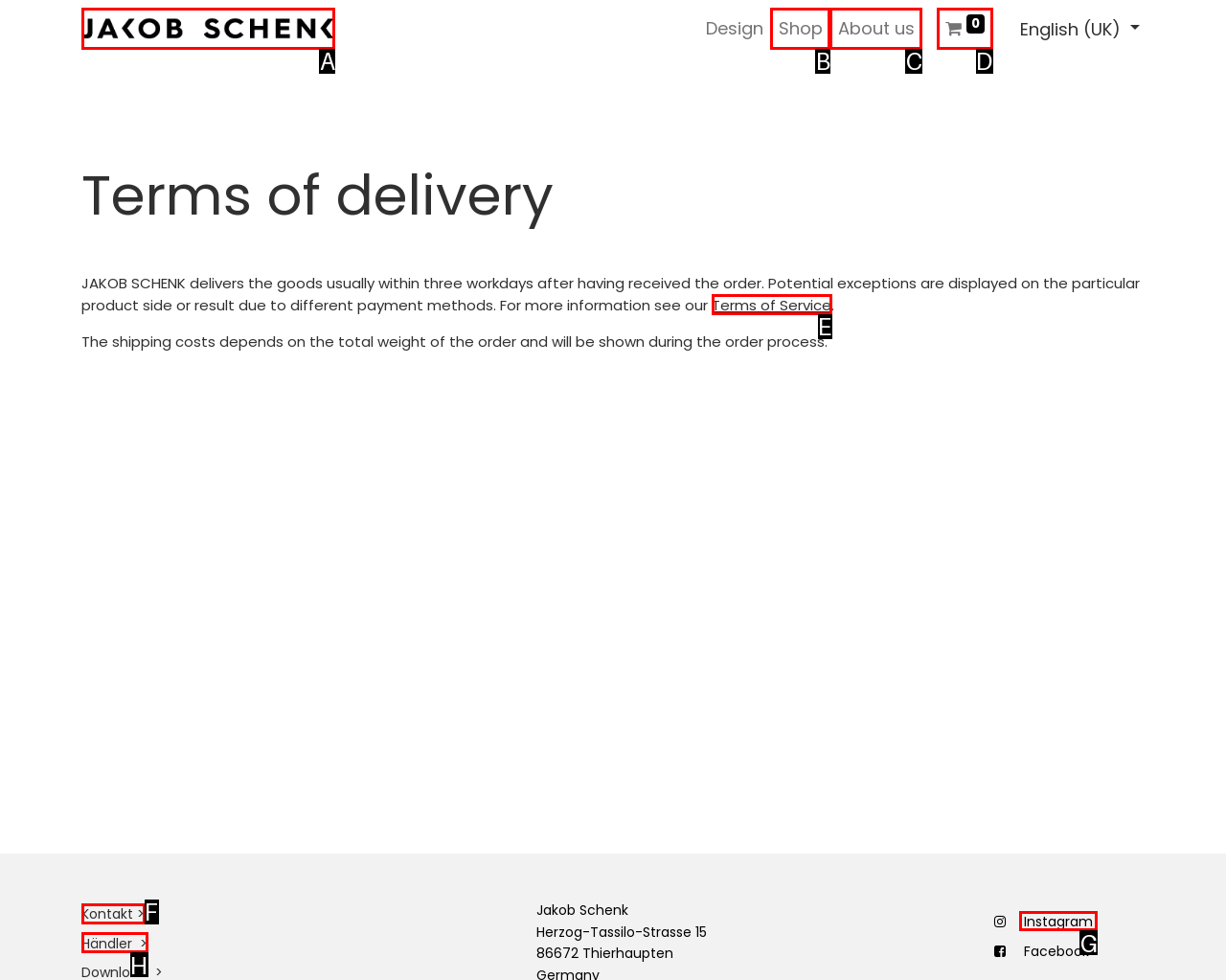Given the task: Check the clinic address, indicate which boxed UI element should be clicked. Provide your answer using the letter associated with the correct choice.

None